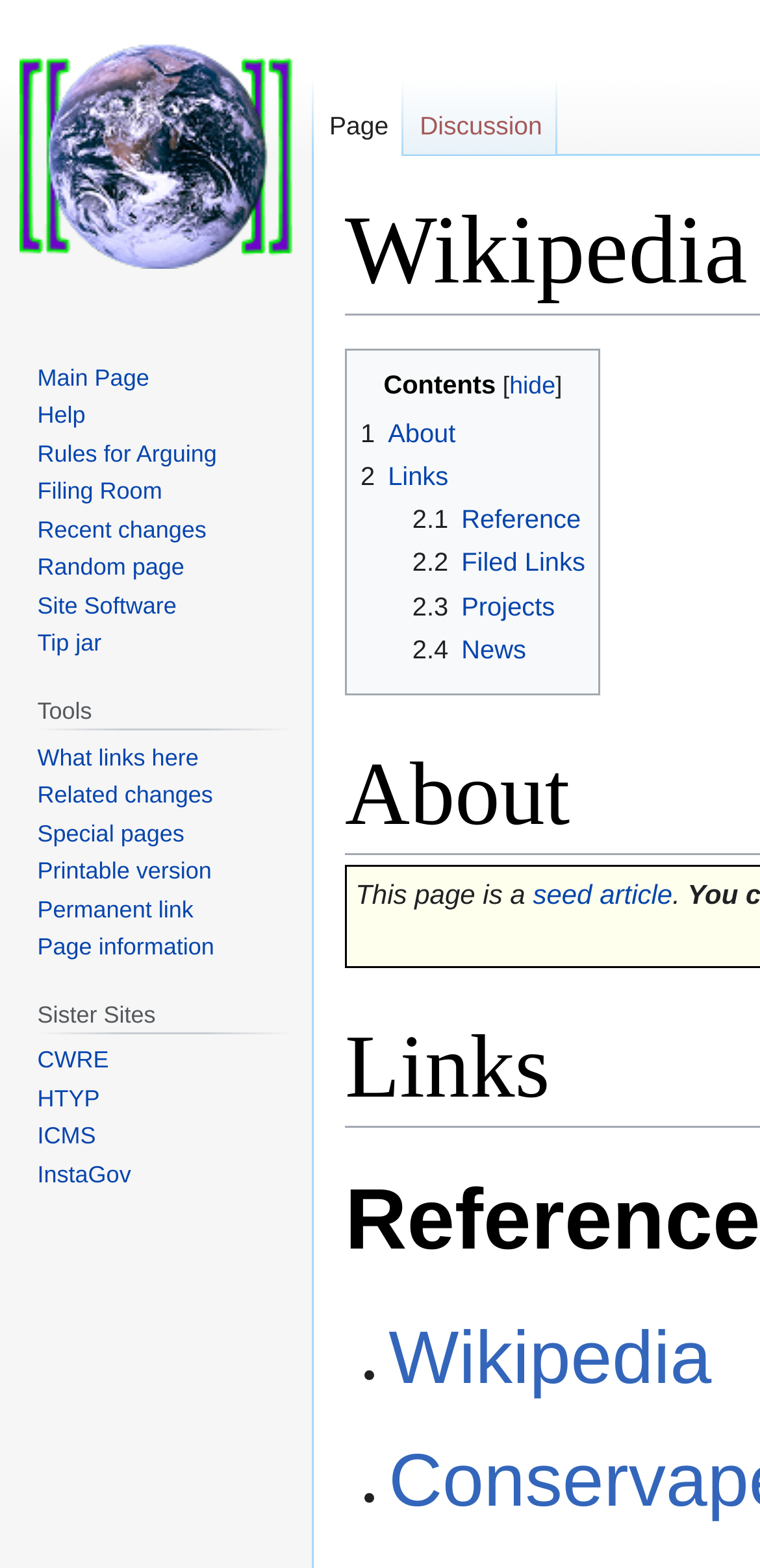Determine the bounding box coordinates of the region that needs to be clicked to achieve the task: "Check Recent changes".

[0.049, 0.329, 0.272, 0.346]